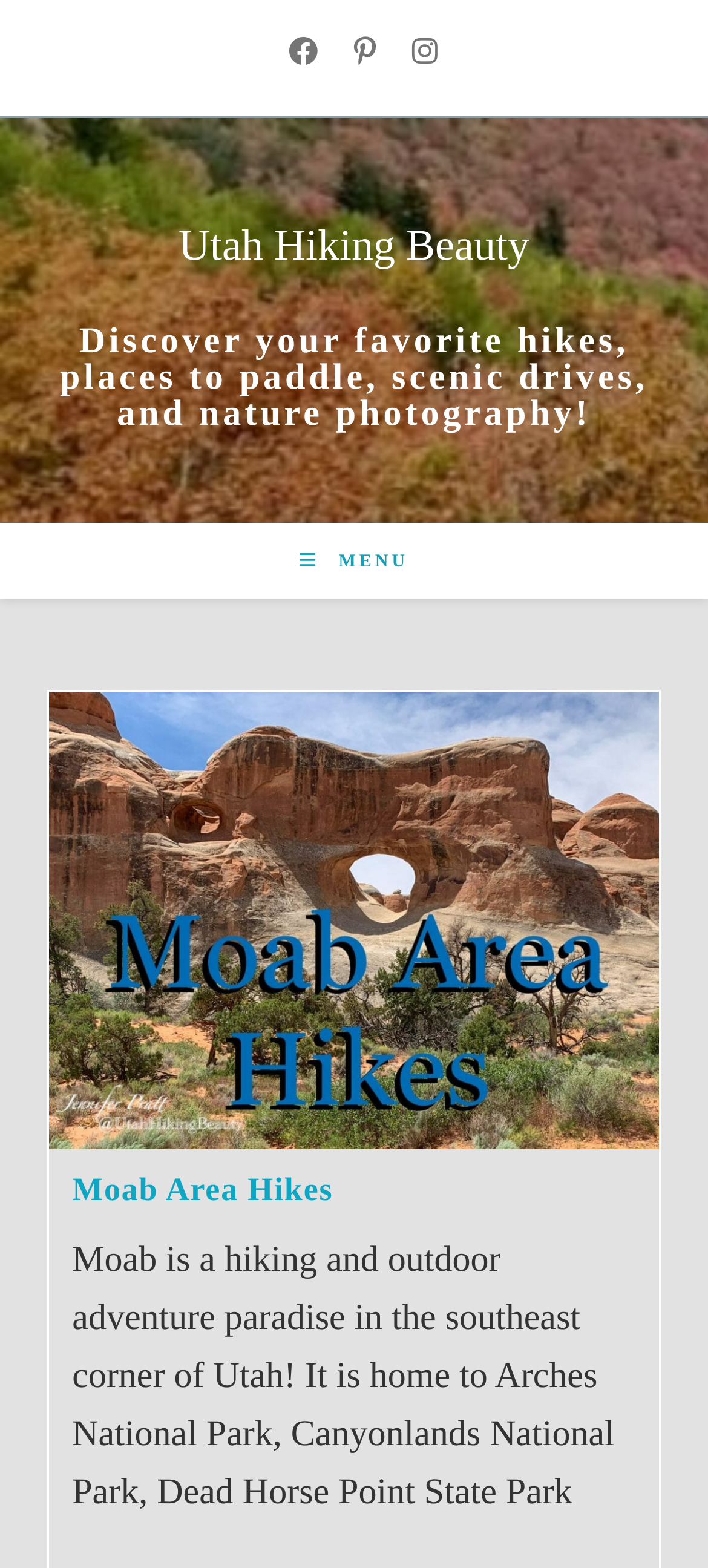How many social media links are available?
Provide a detailed and well-explained answer to the question.

I counted the number of social media links in the 'Social links' list, which are Facebook, Pinterest, and Instagram.